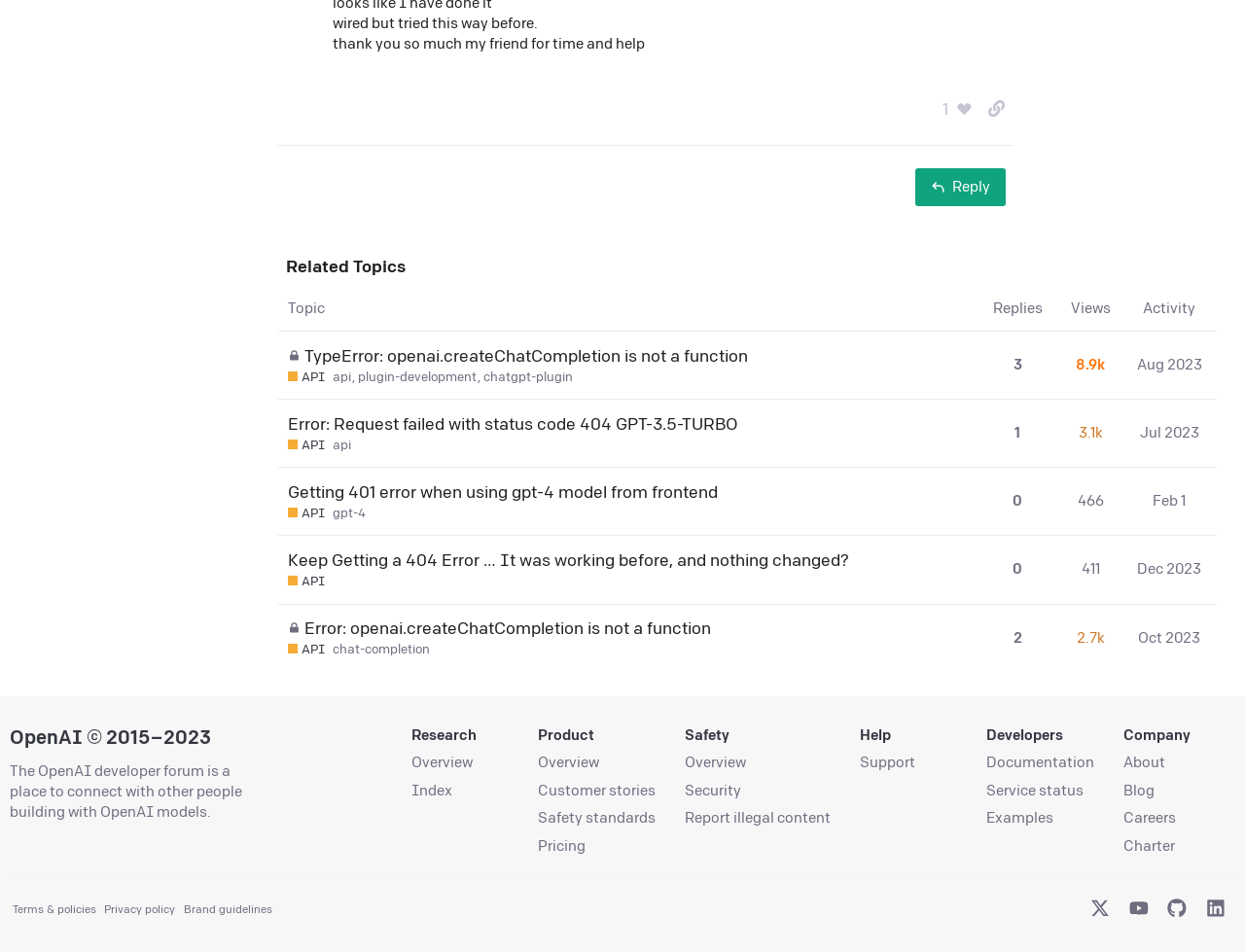Determine the bounding box coordinates of the region I should click to achieve the following instruction: "Click the '1 person liked this post. Click to view' button". Ensure the bounding box coordinates are four float numbers between 0 and 1, i.e., [left, top, right, bottom].

[0.749, 0.097, 0.781, 0.132]